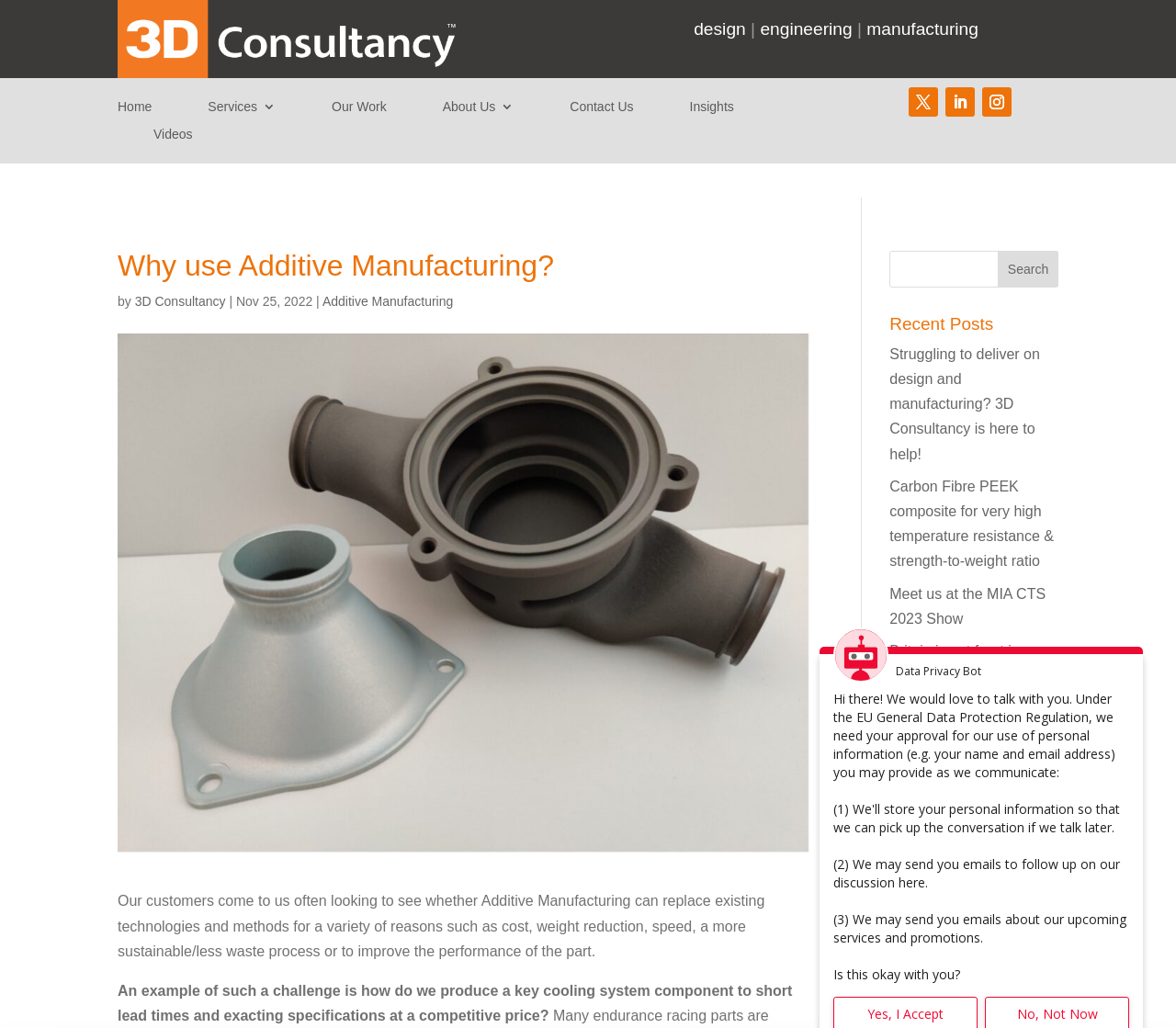Locate the bounding box coordinates of the clickable part needed for the task: "Read the recent post about struggling to deliver on design and manufacturing".

[0.756, 0.337, 0.884, 0.449]